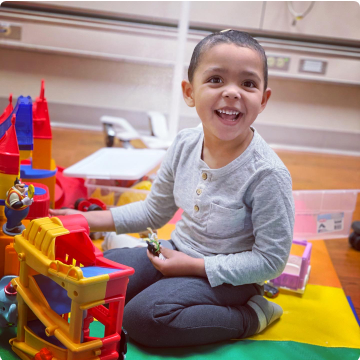Utilize the information from the image to answer the question in detail:
What is the child engaged with?

The child is engaged with a vibrant playset, which includes red castle towers and various figures, suggesting imaginative play and creativity.